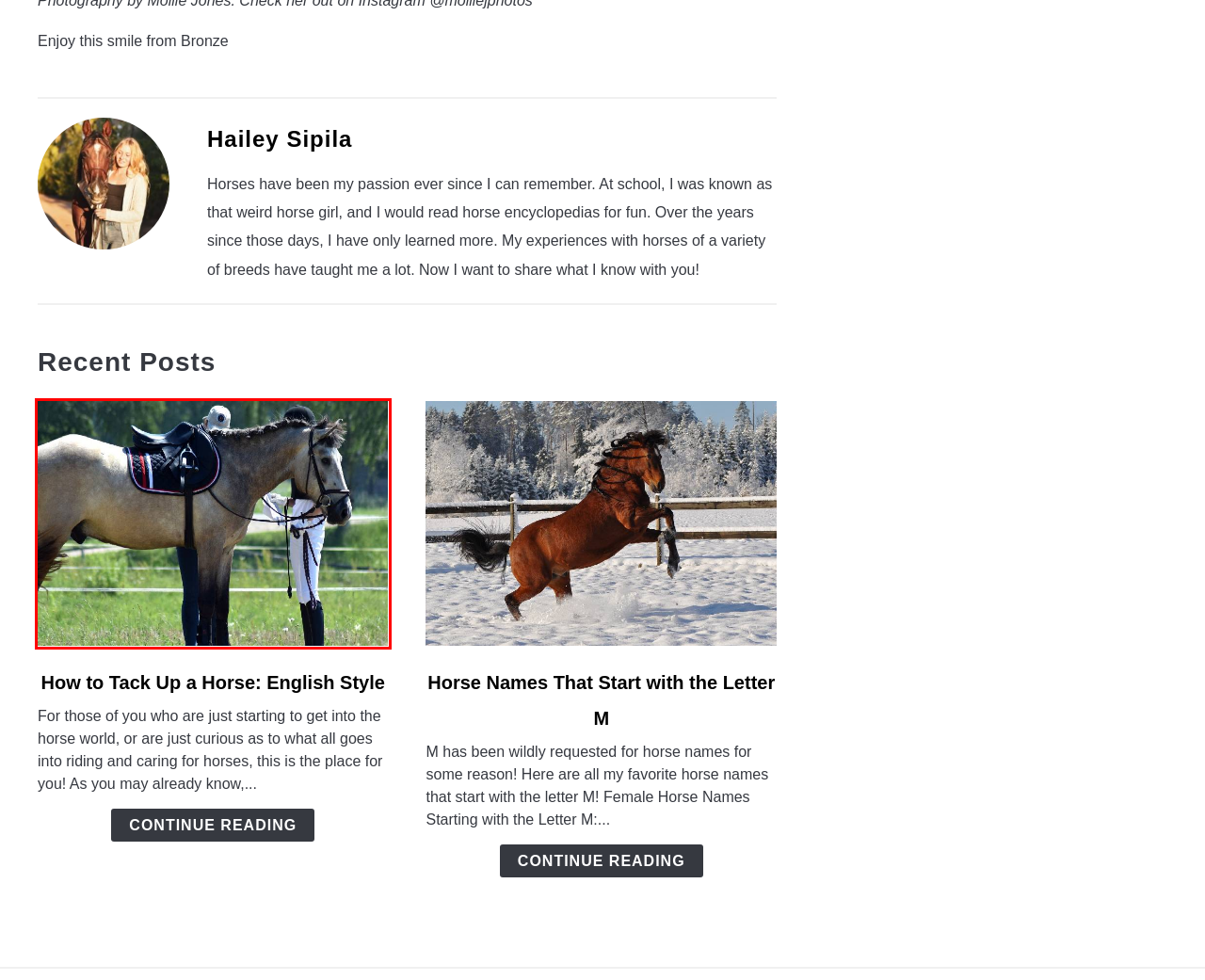Analyze the given webpage screenshot and identify the UI element within the red bounding box. Select the webpage description that best matches what you expect the new webpage to look like after clicking the element. Here are the candidates:
A. Pony Breeds – Insider Horse – Latest & Greatest Horse New Publication
B. Western Riding Styles – Insider Horse – Latest & Greatest Horse New Publication
C. Horse Names That Start with the Letter M – Insider Horse – Latest & Greatest Horse New Publication
D. How to Tack Up a Horse: English Style – Insider Horse – Latest & Greatest Horse New Publication
E. Hotblooded Breeds – Insider Horse – Latest & Greatest Horse New Publication
F. Parts Of The Horse – Insider Horse – Latest & Greatest Horse New Publication
G. Horse Toys – Insider Horse – Latest & Greatest Horse New Publication
H. Horse Riding – Insider Horse – Latest & Greatest Horse New Publication

D